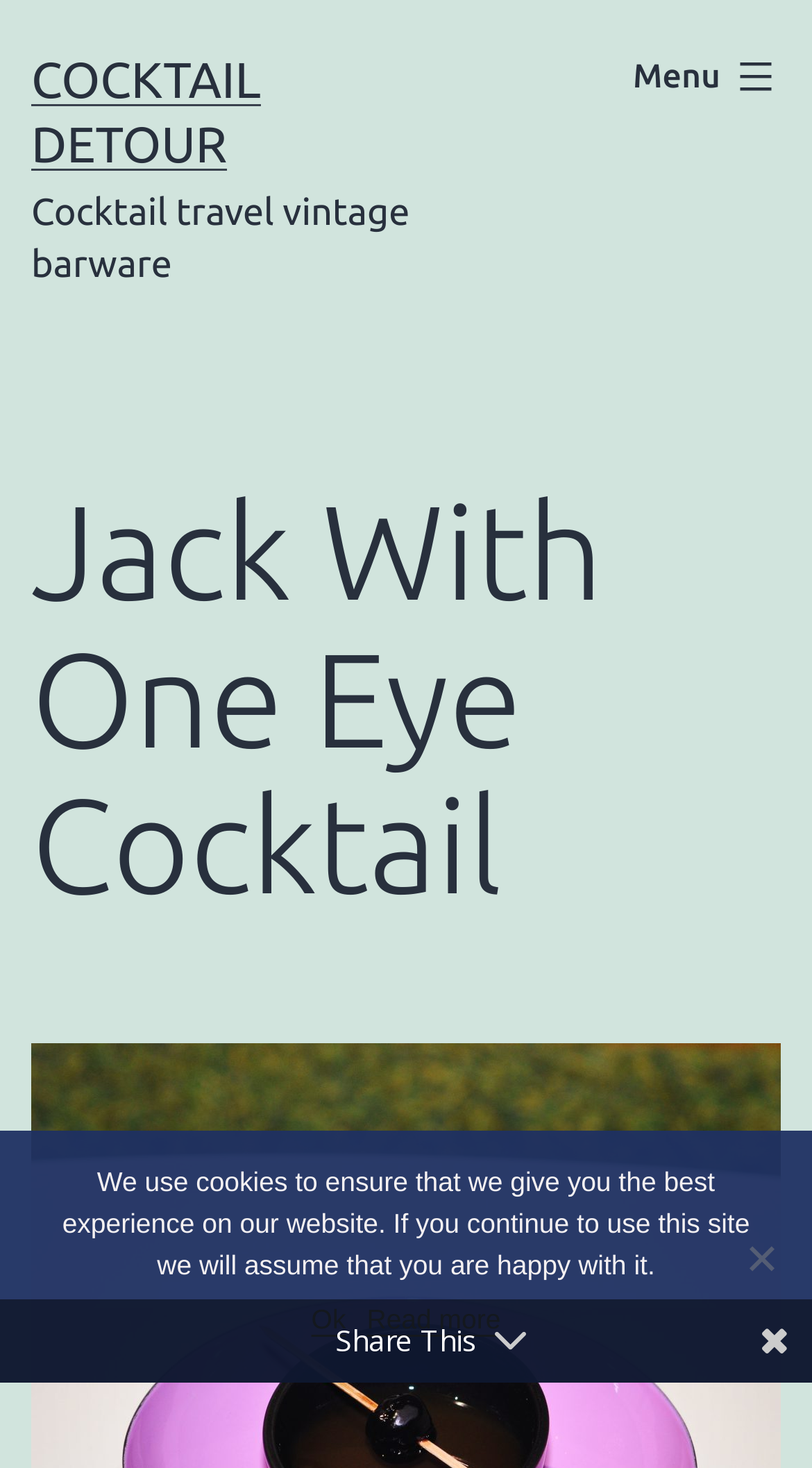What is the purpose of the website?
Please use the image to provide an in-depth answer to the question.

The purpose of the website can be inferred from the static text 'Cocktail travel vintage barware' which is a sibling element of the link 'COCKTAIL DETOUR'.